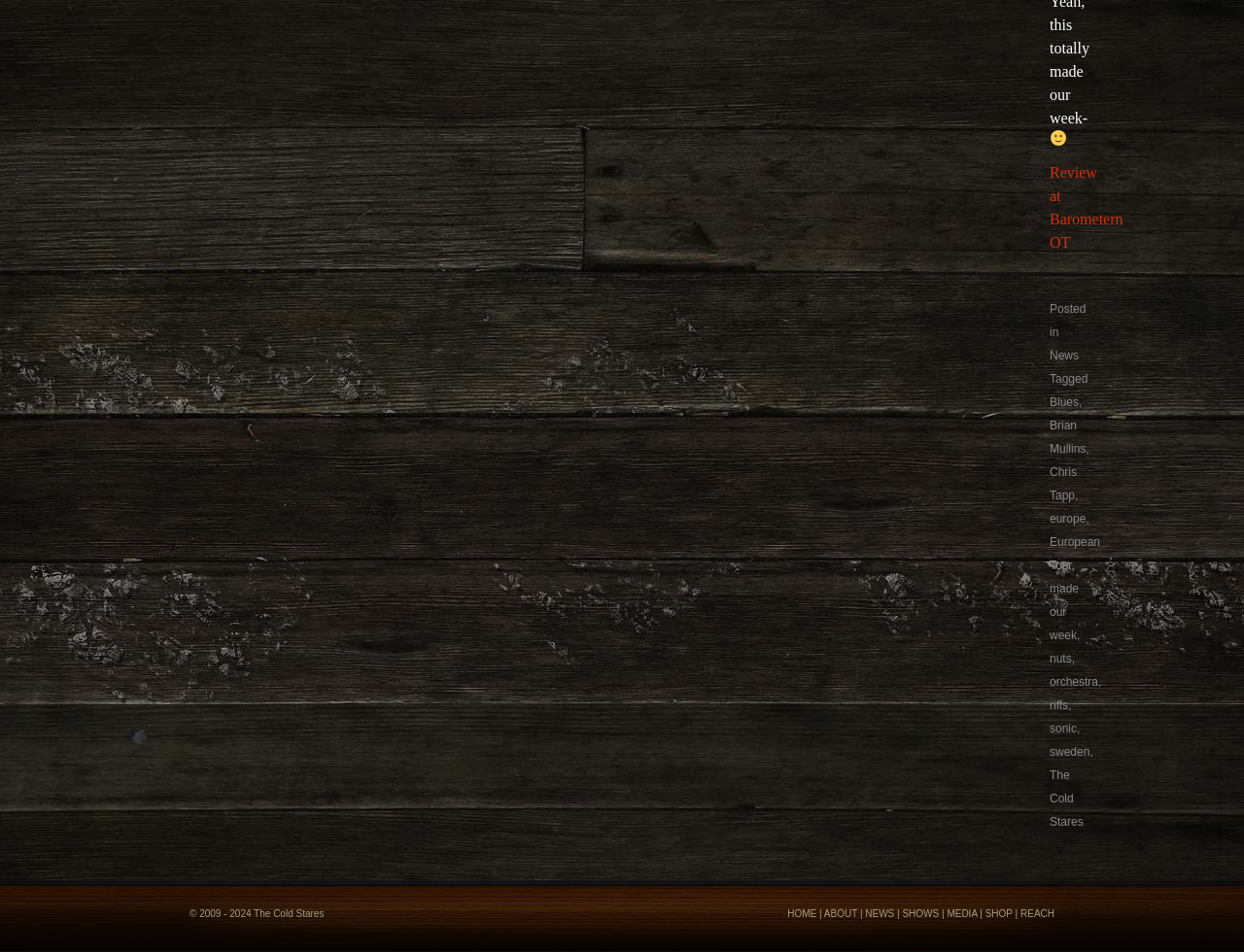Could you highlight the region that needs to be clicked to execute the instruction: "Check the shows"?

[0.725, 0.954, 0.755, 0.965]